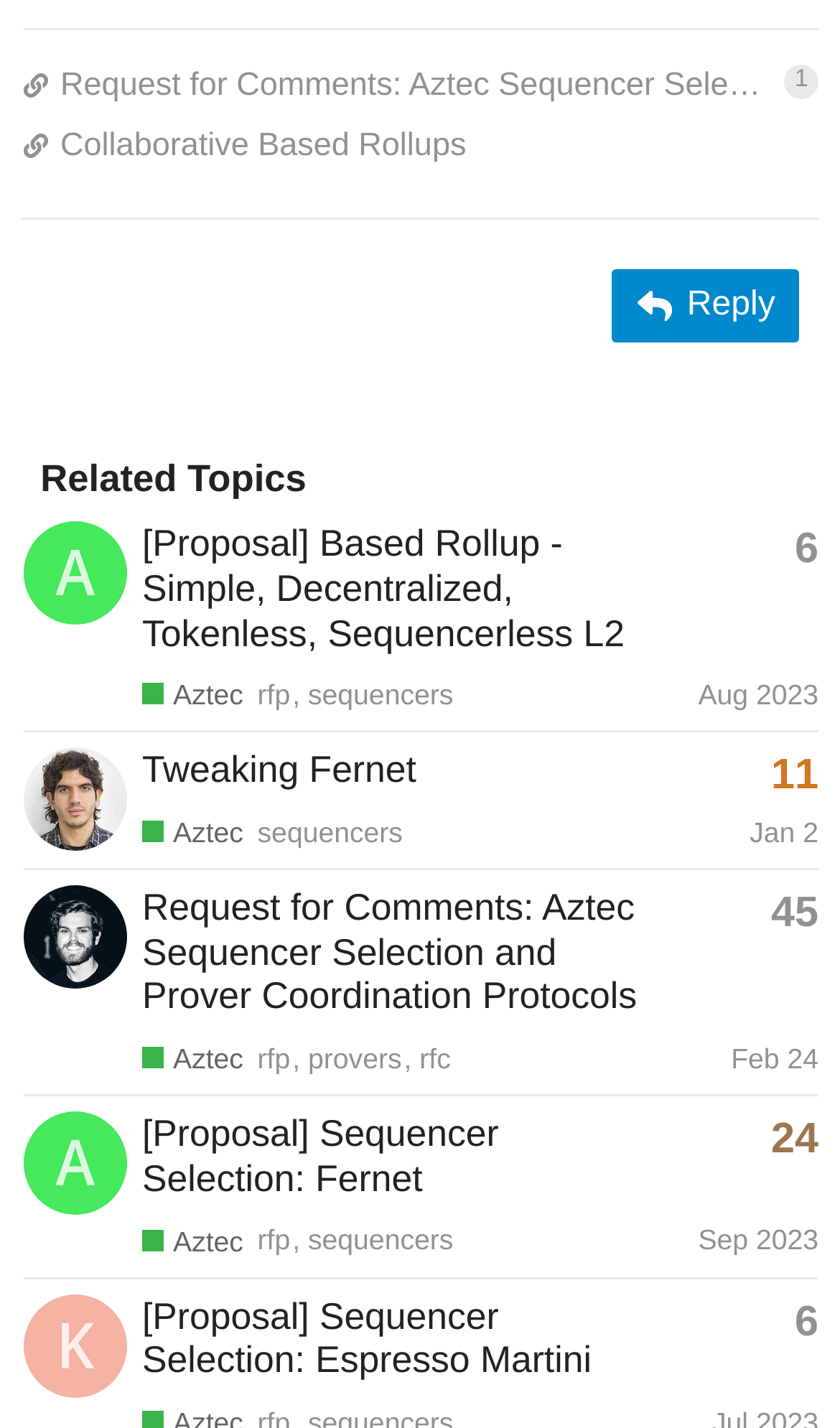Please indicate the bounding box coordinates for the clickable area to complete the following task: "View the topic 'Request for Comments: Aztec Sequencer Selection and Prover Coordination Protocols'". The coordinates should be specified as four float numbers between 0 and 1, i.e., [left, top, right, bottom].

[0.169, 0.62, 0.758, 0.713]